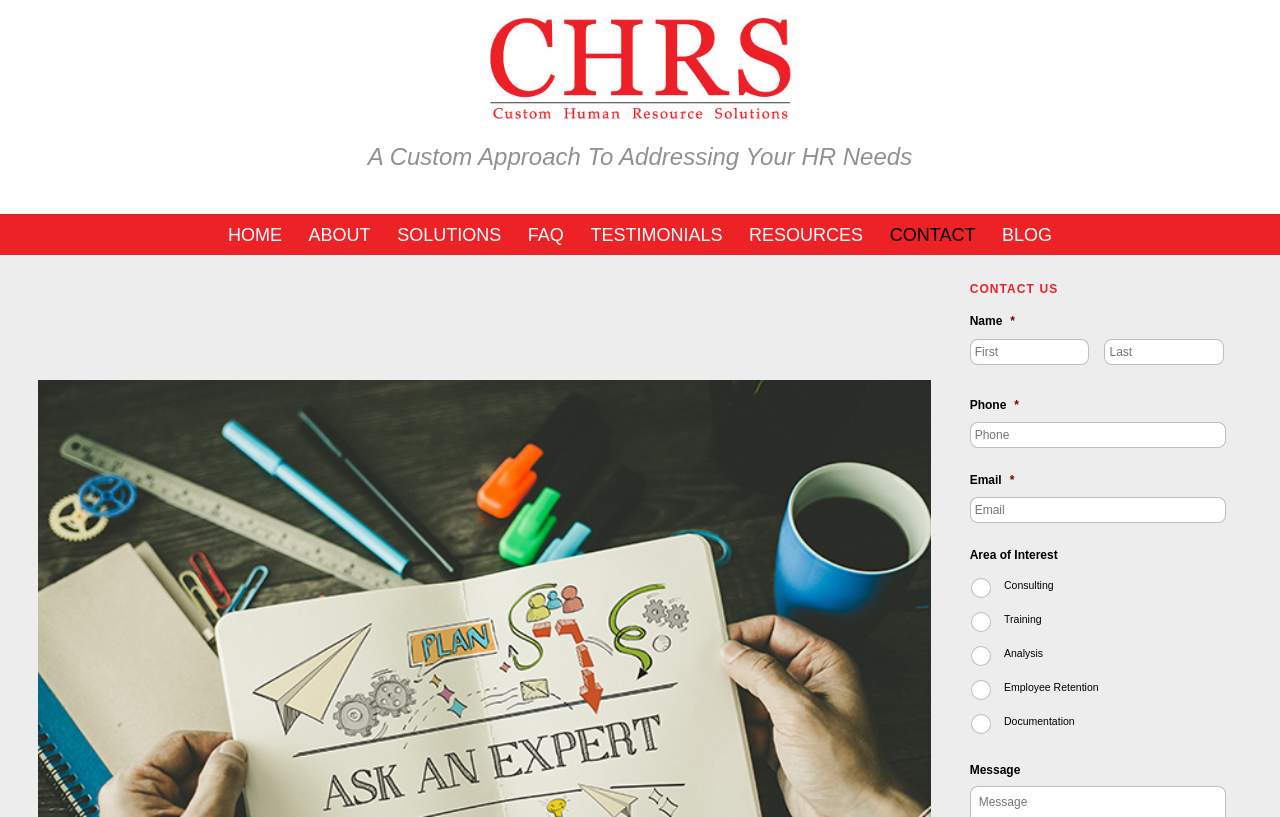How many radio buttons are there for 'Area of Interest'? Examine the screenshot and reply using just one word or a brief phrase.

5